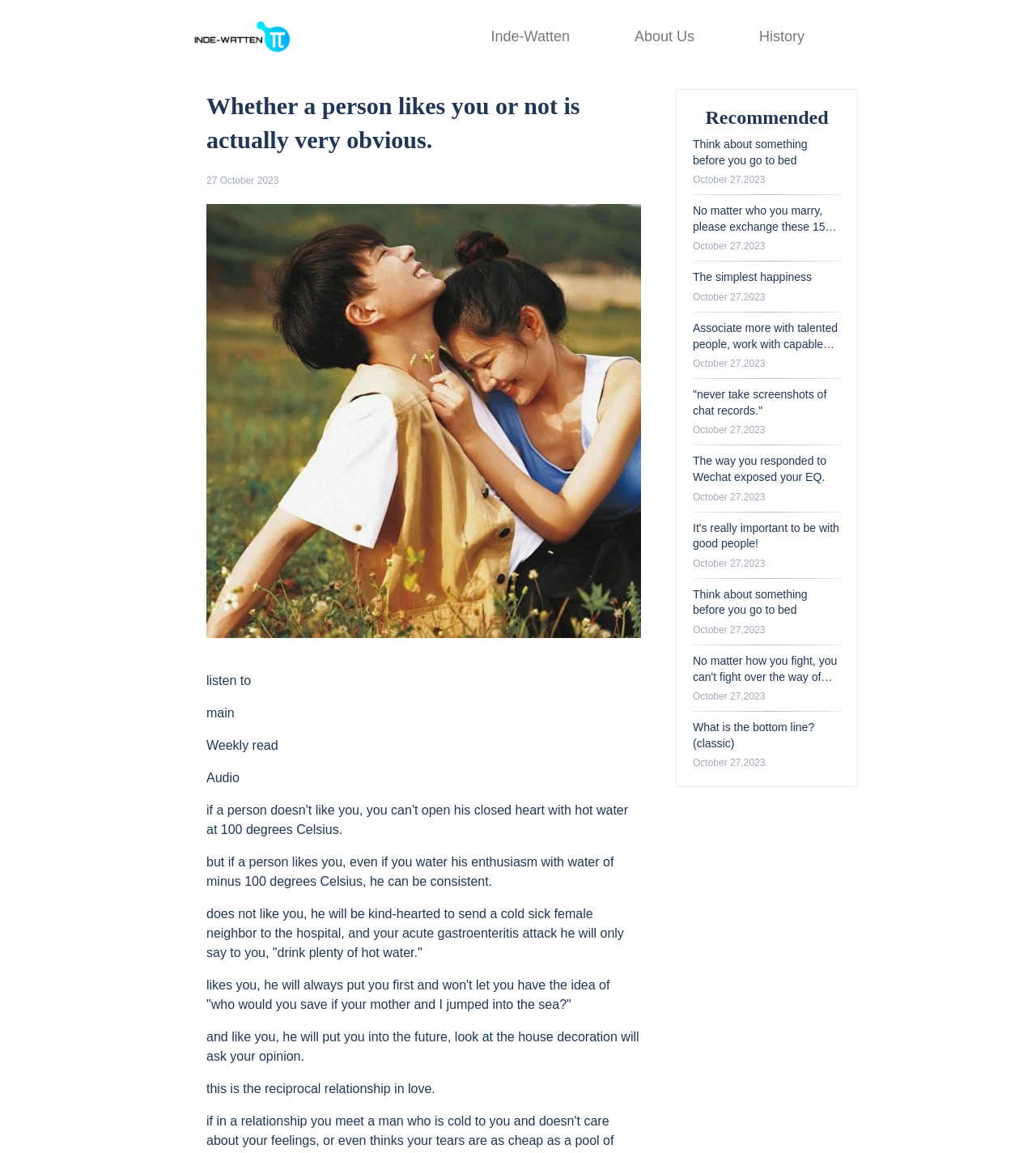Using floating point numbers between 0 and 1, provide the bounding box coordinates in the format (top-left x, top-left y, bottom-right x, bottom-right y). Locate the UI element described here: History

[0.733, 0.024, 0.777, 0.038]